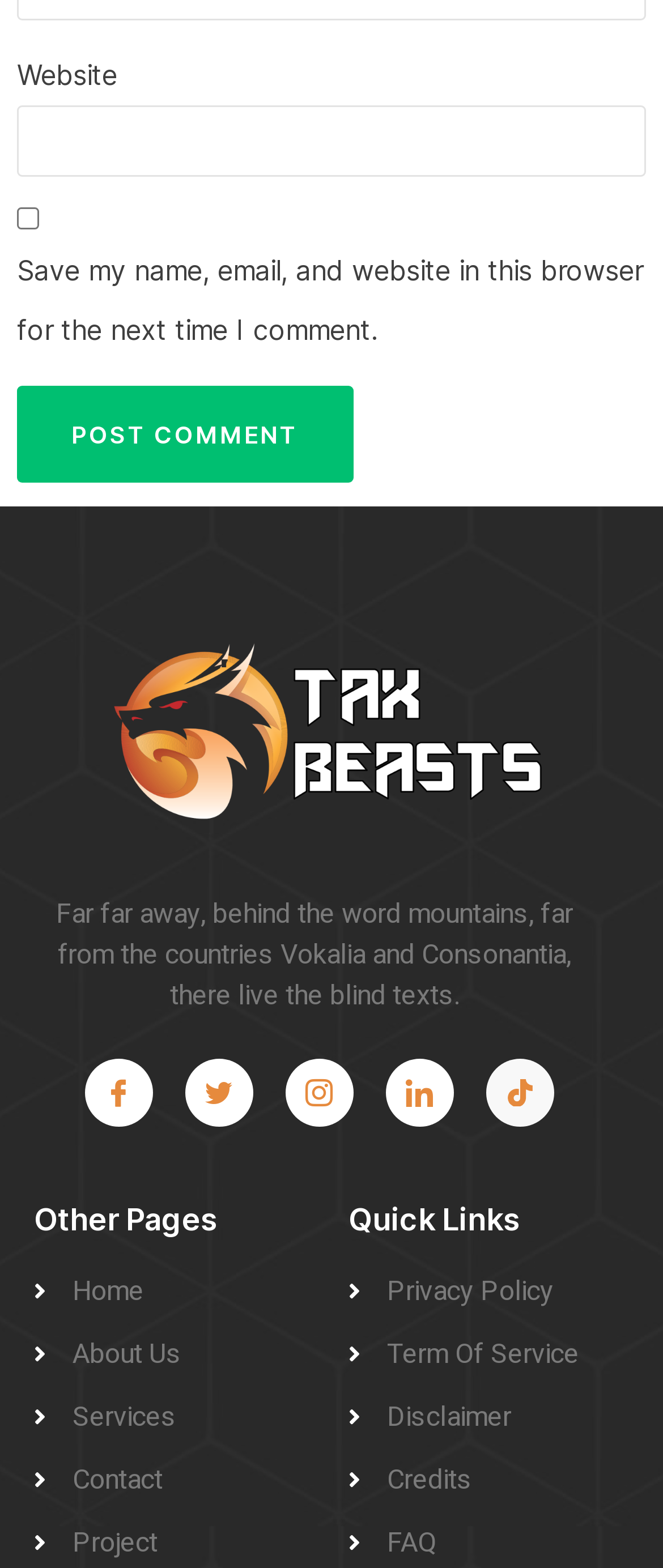Determine the bounding box coordinates of the clickable area required to perform the following instruction: "Go to Home page". The coordinates should be represented as four float numbers between 0 and 1: [left, top, right, bottom].

[0.051, 0.811, 0.474, 0.837]